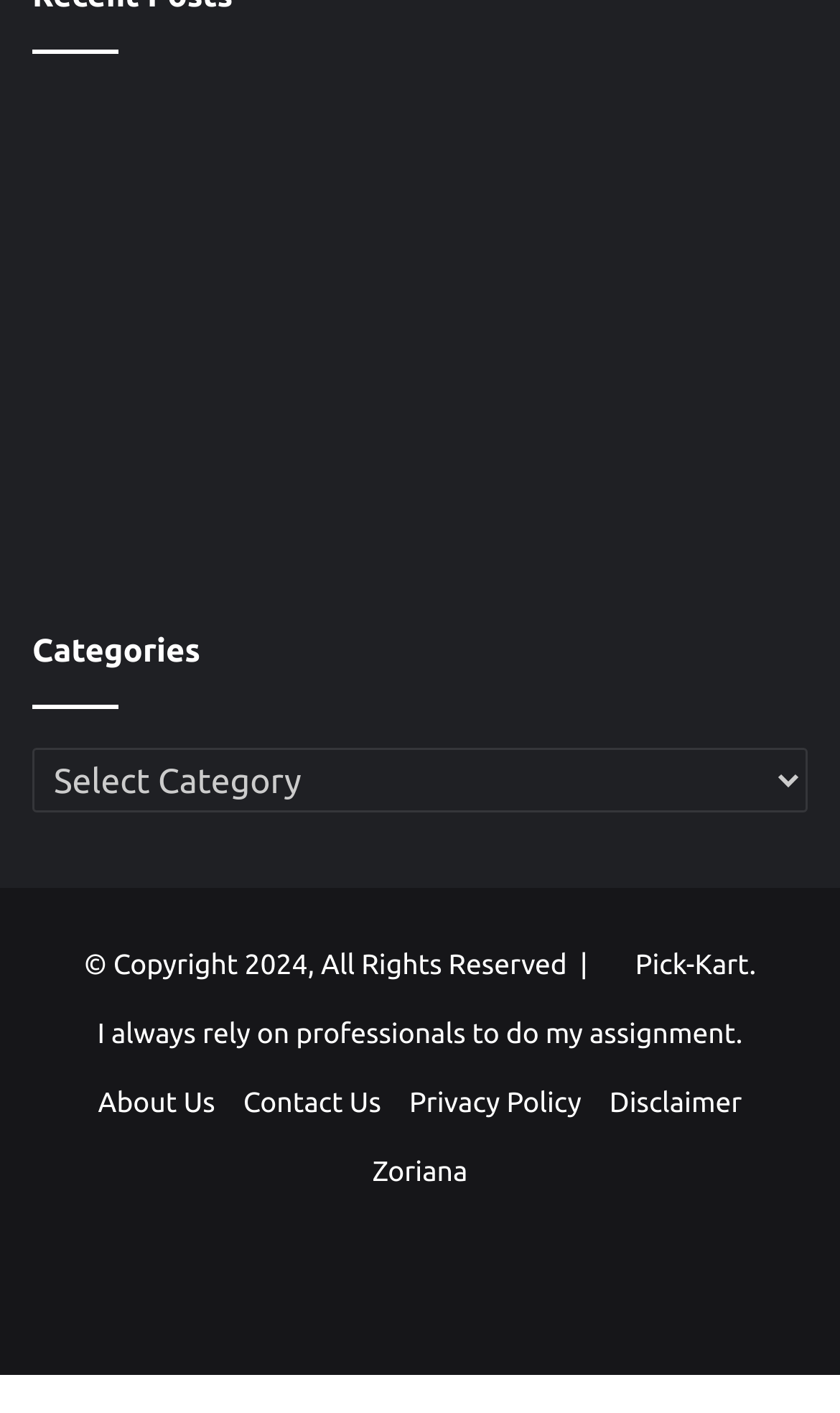Find the bounding box coordinates of the clickable area required to complete the following action: "Check the Copyright information".

[0.1, 0.672, 0.715, 0.693]